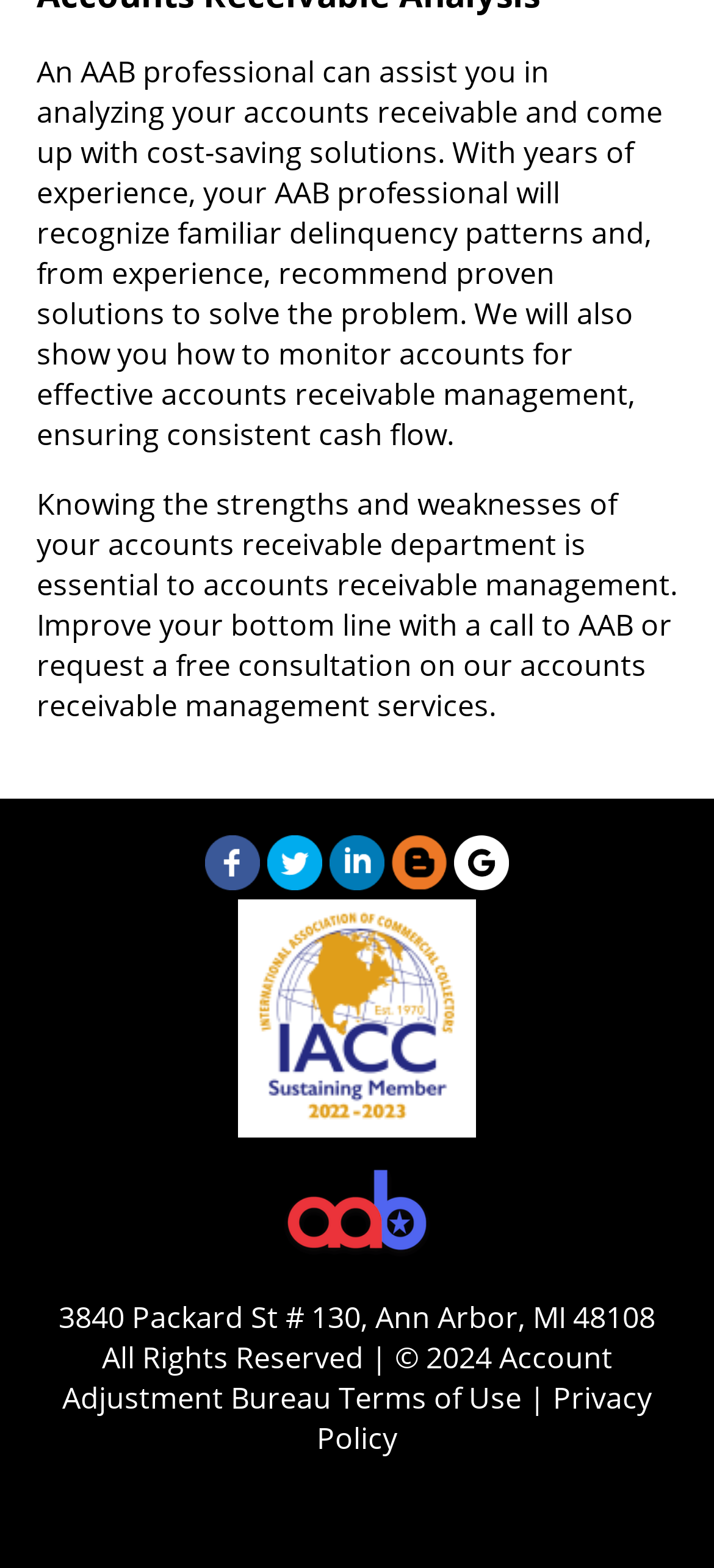Provide a single word or phrase answer to the question: 
How many social media links are present on the webpage?

4